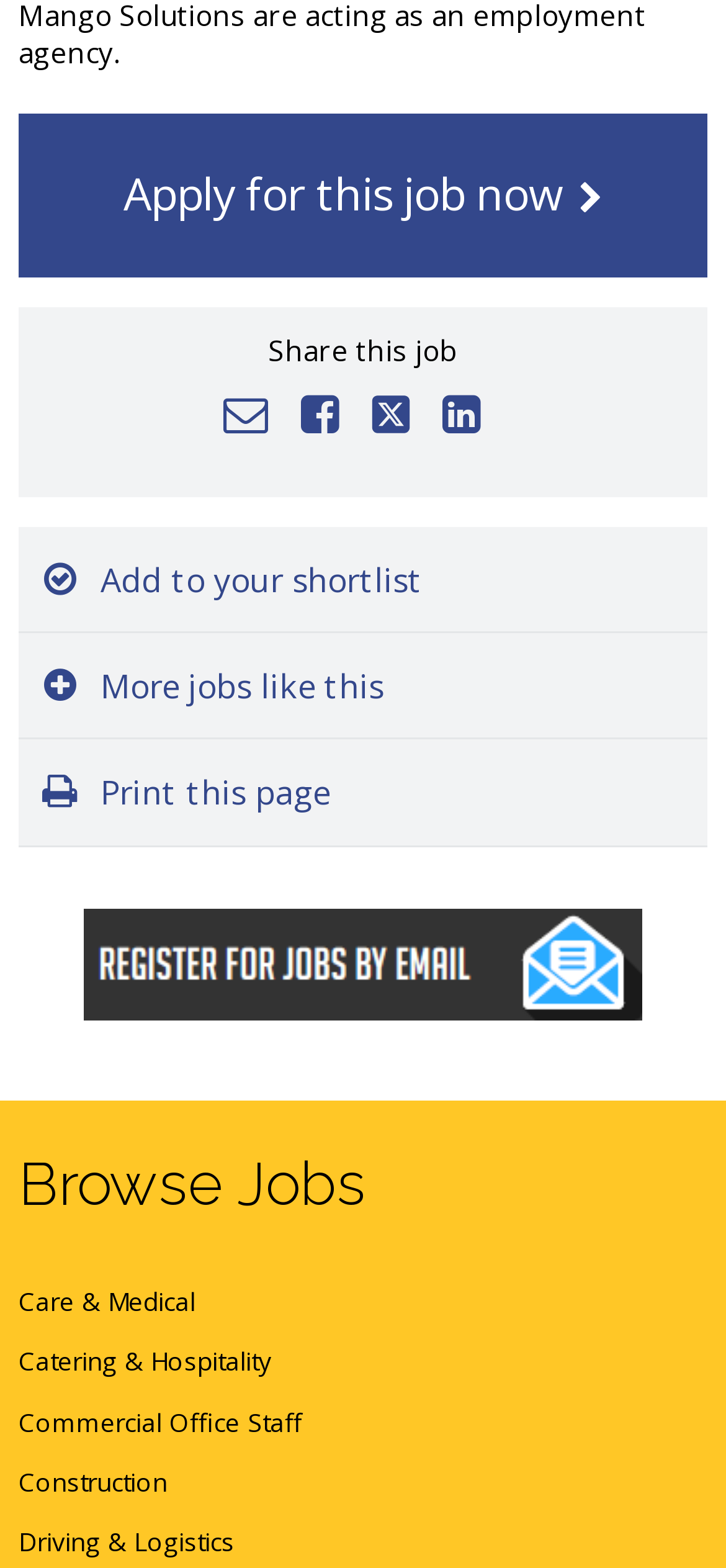Identify the bounding box coordinates for the element you need to click to achieve the following task: "Share this job". The coordinates must be four float values ranging from 0 to 1, formatted as [left, top, right, bottom].

[0.369, 0.211, 0.631, 0.235]